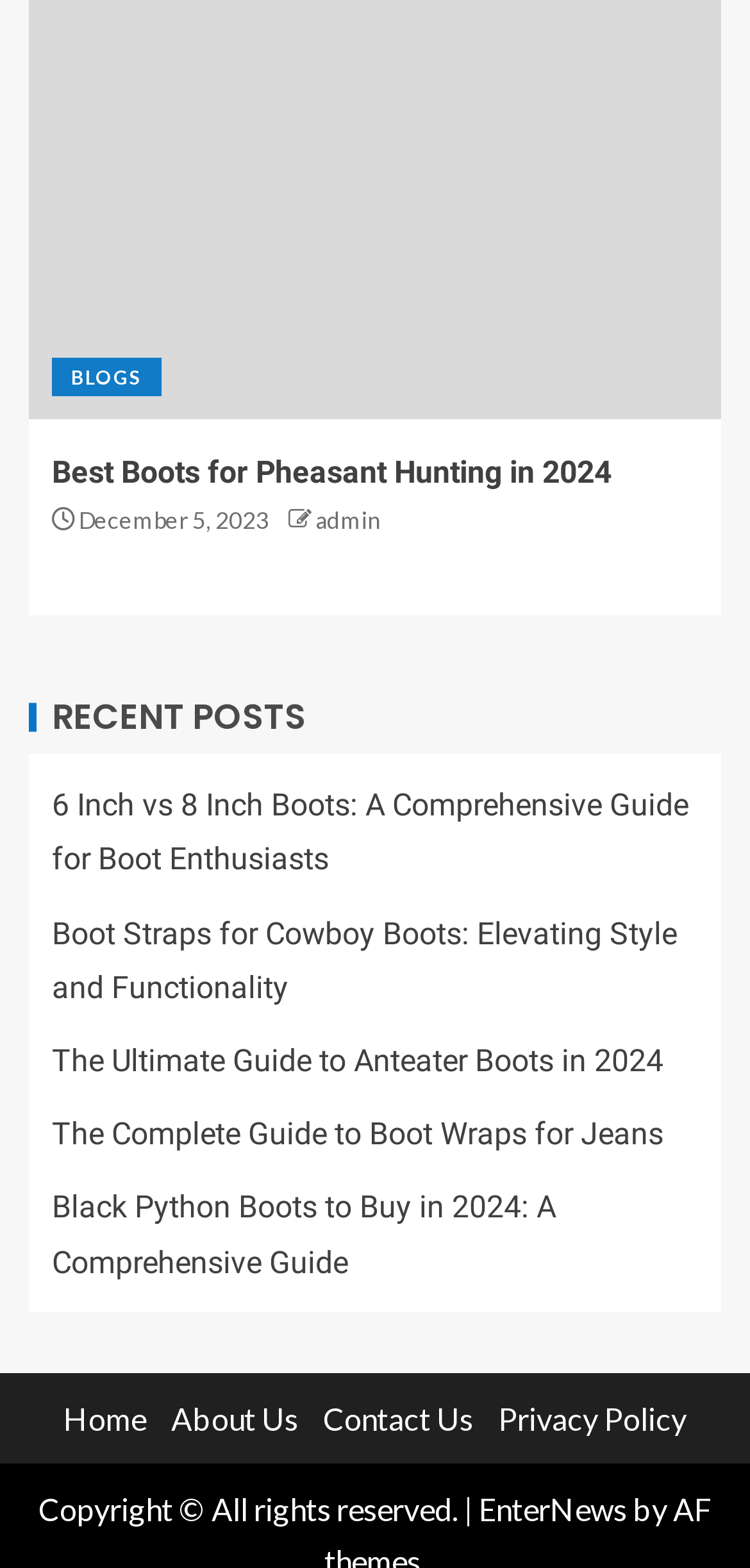Provide the bounding box coordinates of the area you need to click to execute the following instruction: "contact us".

[0.431, 0.893, 0.631, 0.916]